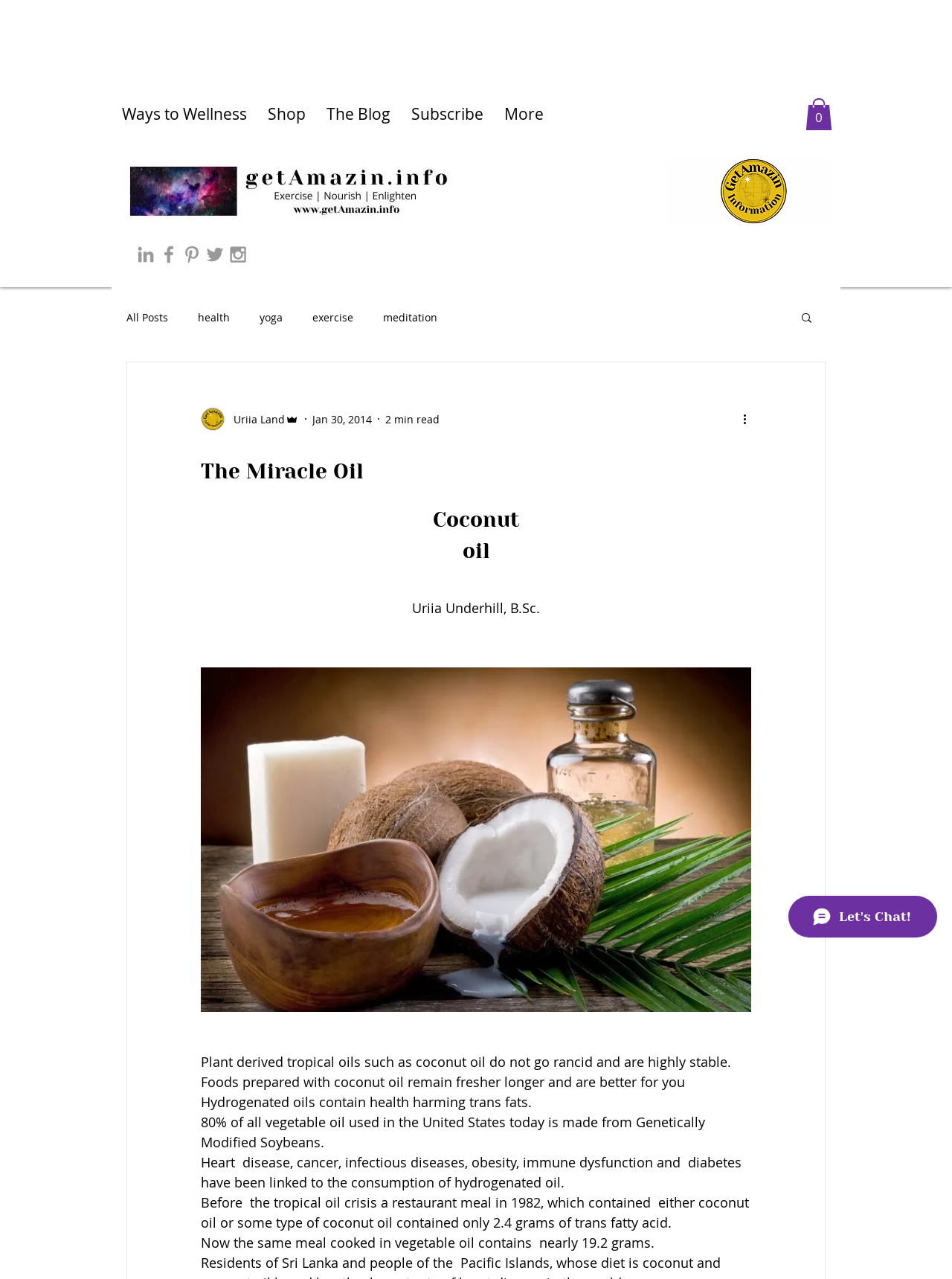What is the topic of the blog post?
Provide a detailed and extensive answer to the question.

The topic of the blog post is coconut oil, which is evident from the title 'The Miracle Oil' and the content of the article that discusses the benefits and properties of coconut oil.